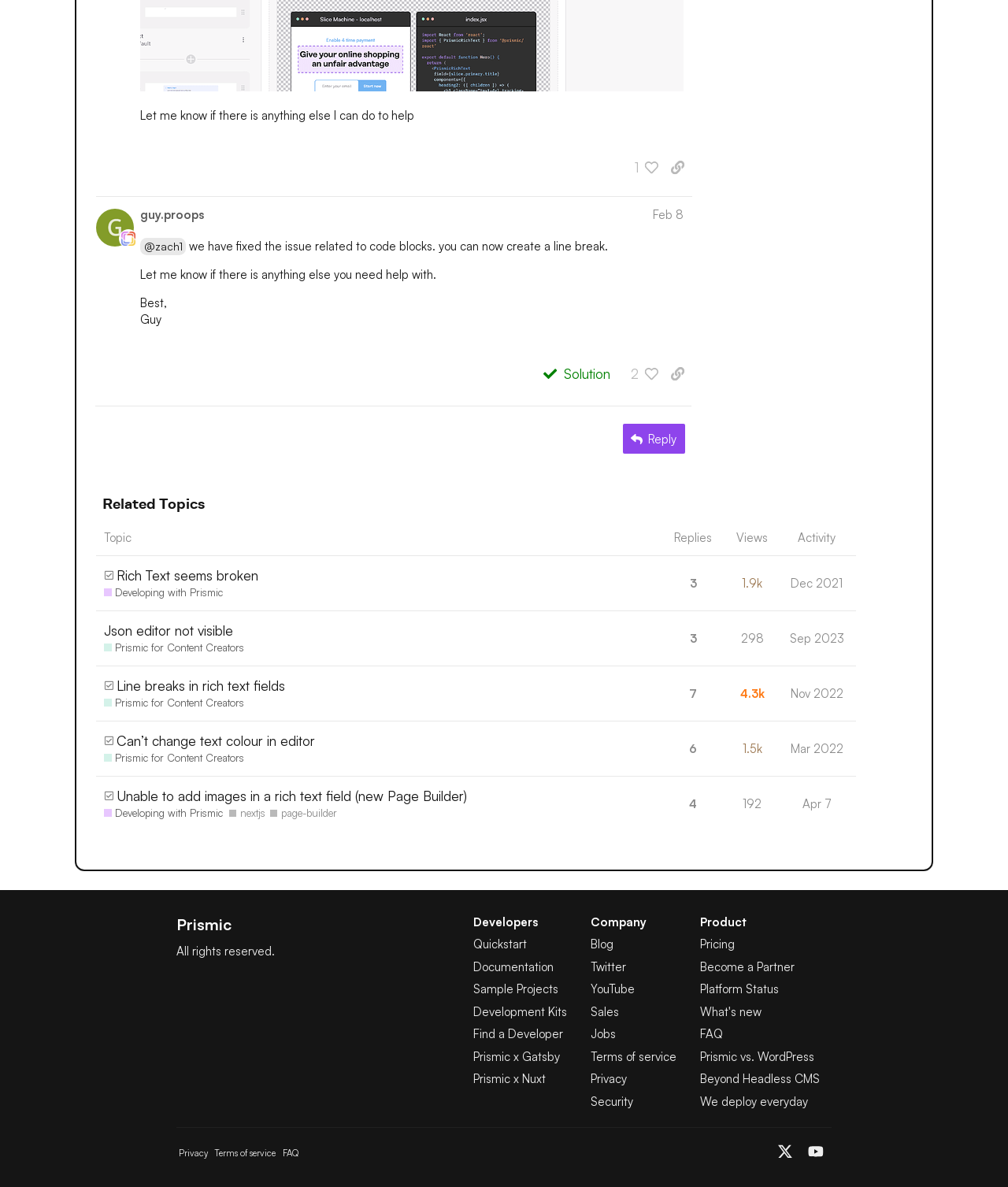Identify the bounding box coordinates of the part that should be clicked to carry out this instruction: "View likes on the post".

[0.622, 0.13, 0.653, 0.152]